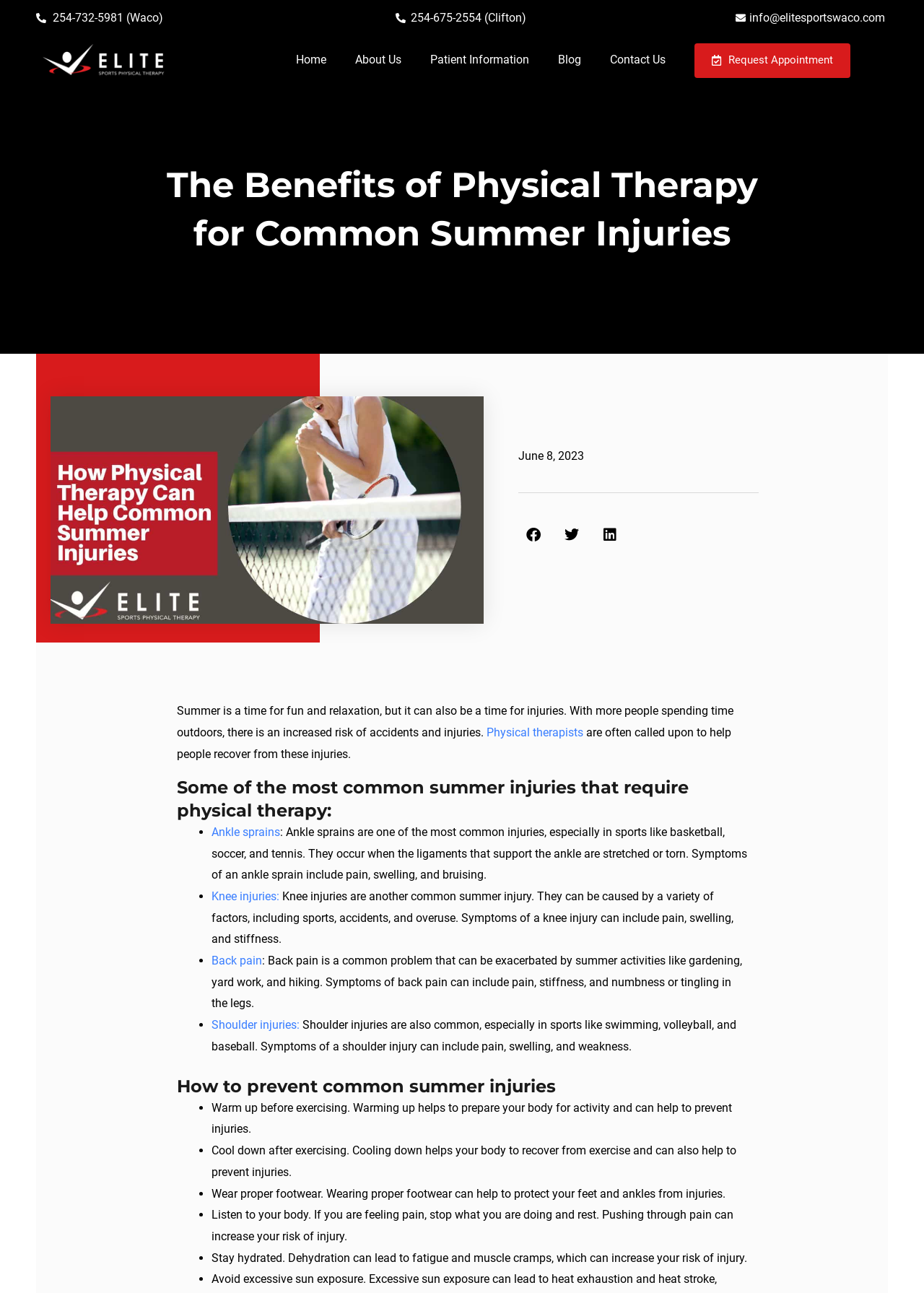Determine the bounding box coordinates for the clickable element to execute this instruction: "Learn more about physical therapists". Provide the coordinates as four float numbers between 0 and 1, i.e., [left, top, right, bottom].

[0.527, 0.561, 0.631, 0.572]